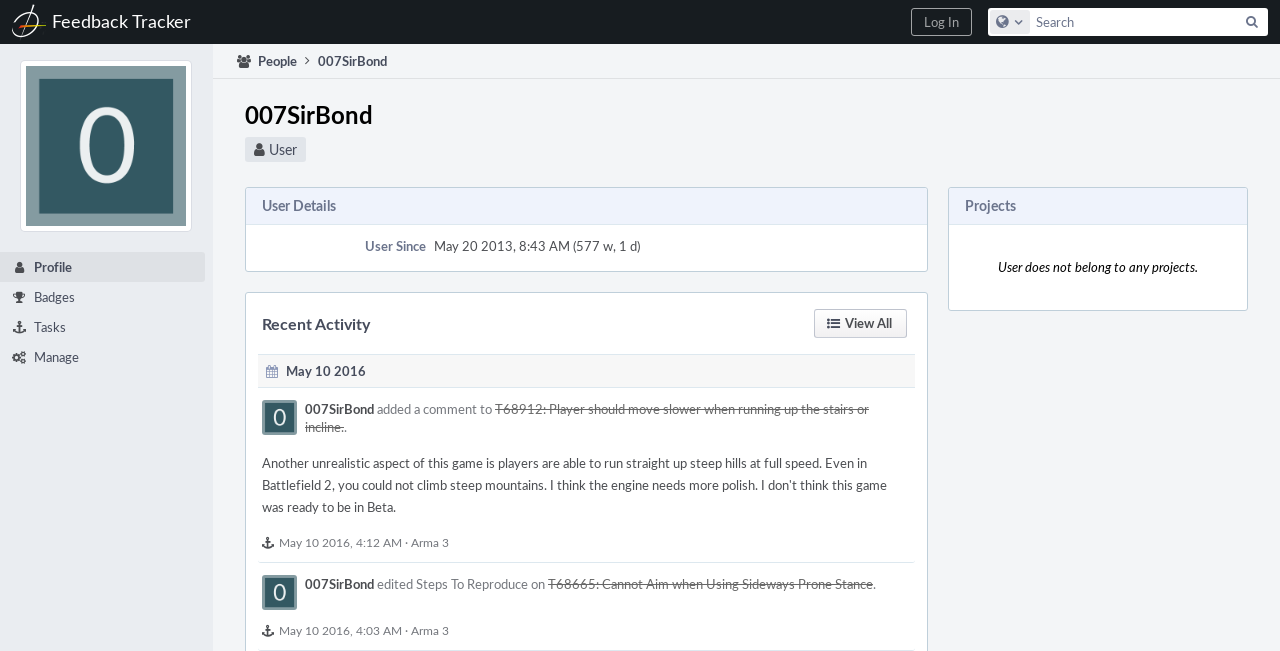Please identify the bounding box coordinates of the element's region that I should click in order to complete the following instruction: "log in". The bounding box coordinates consist of four float numbers between 0 and 1, i.e., [left, top, right, bottom].

[0.712, 0.012, 0.759, 0.055]